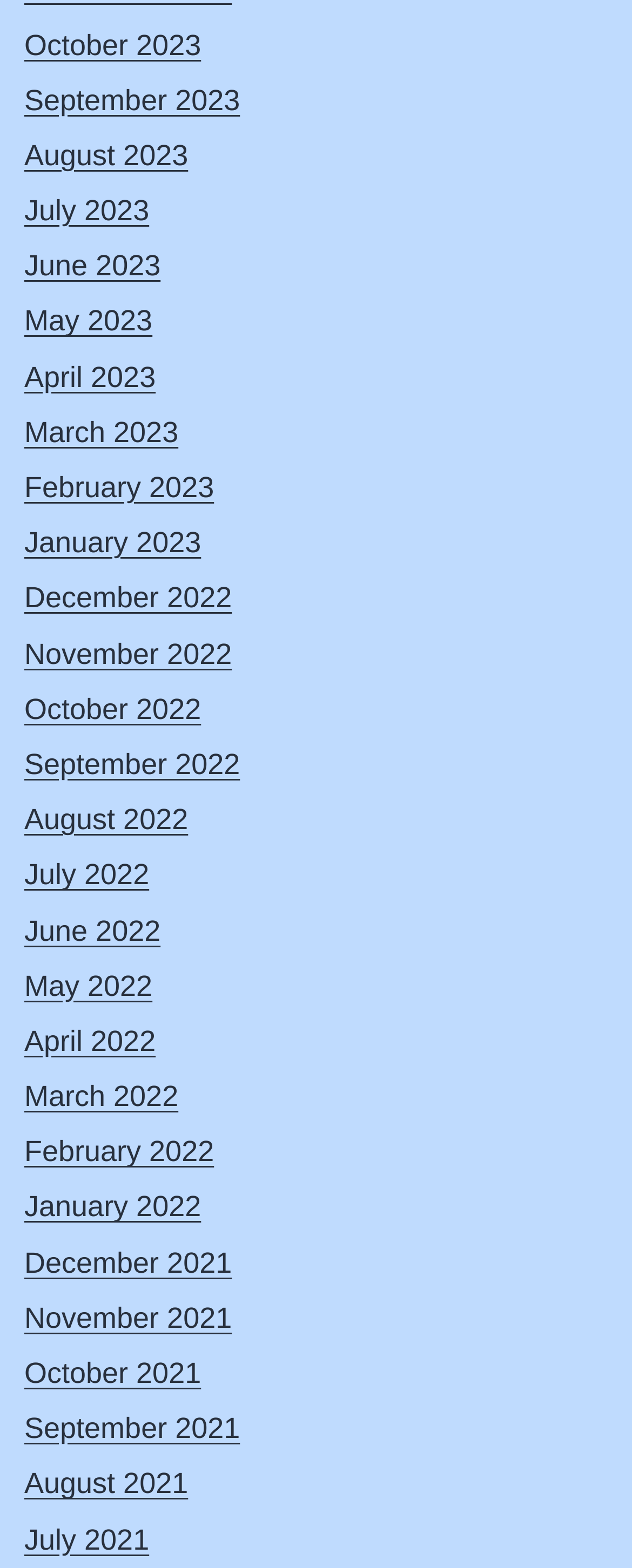Provide a single word or phrase answer to the question: 
How many links are there on the webpage?

24